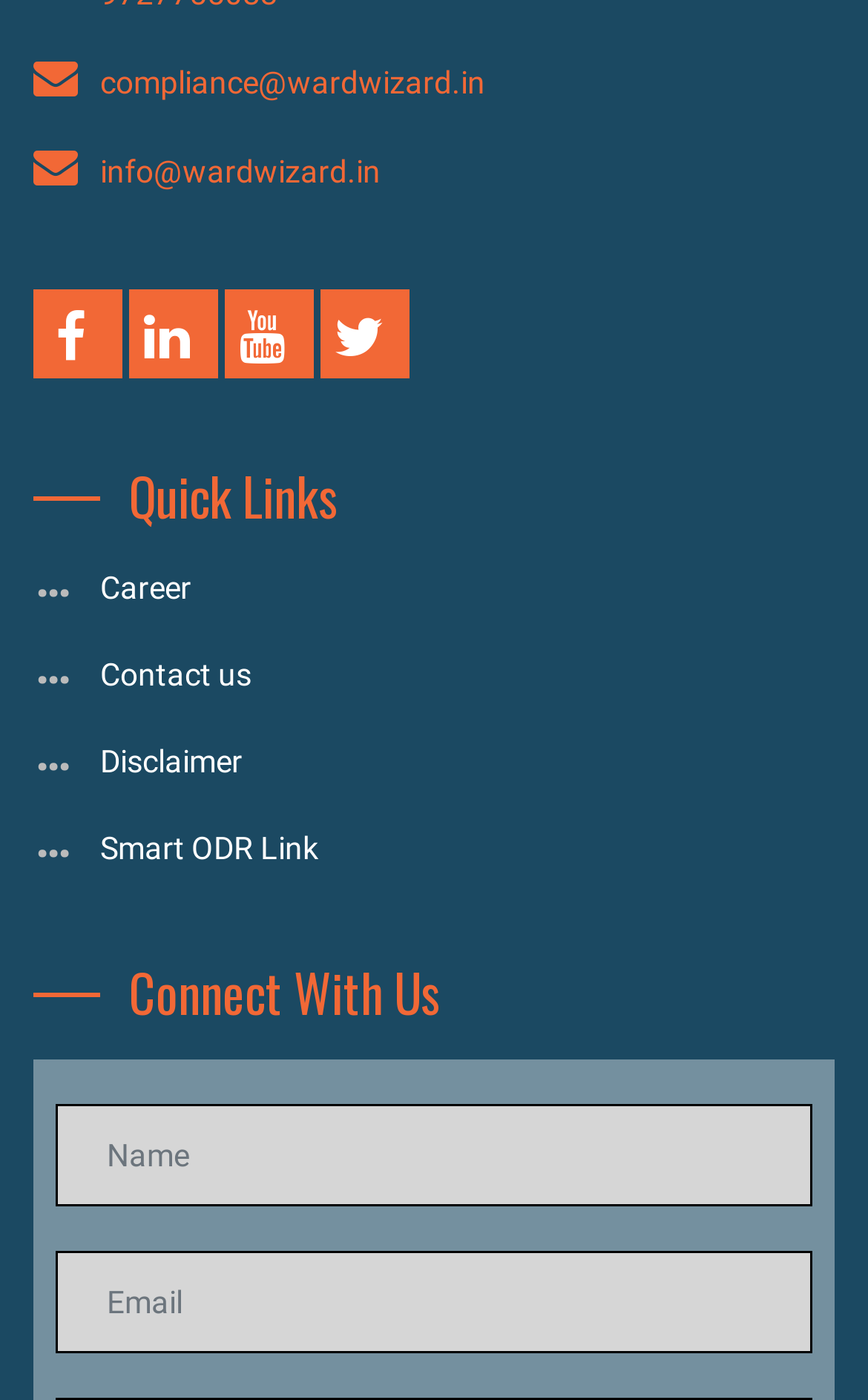What is the email address for compliance-related issues?
Analyze the image and deliver a detailed answer to the question.

The email address 'compliance@wardwizard.in' is provided on the webpage, which suggests that it is the contact email for compliance-related issues or inquiries.